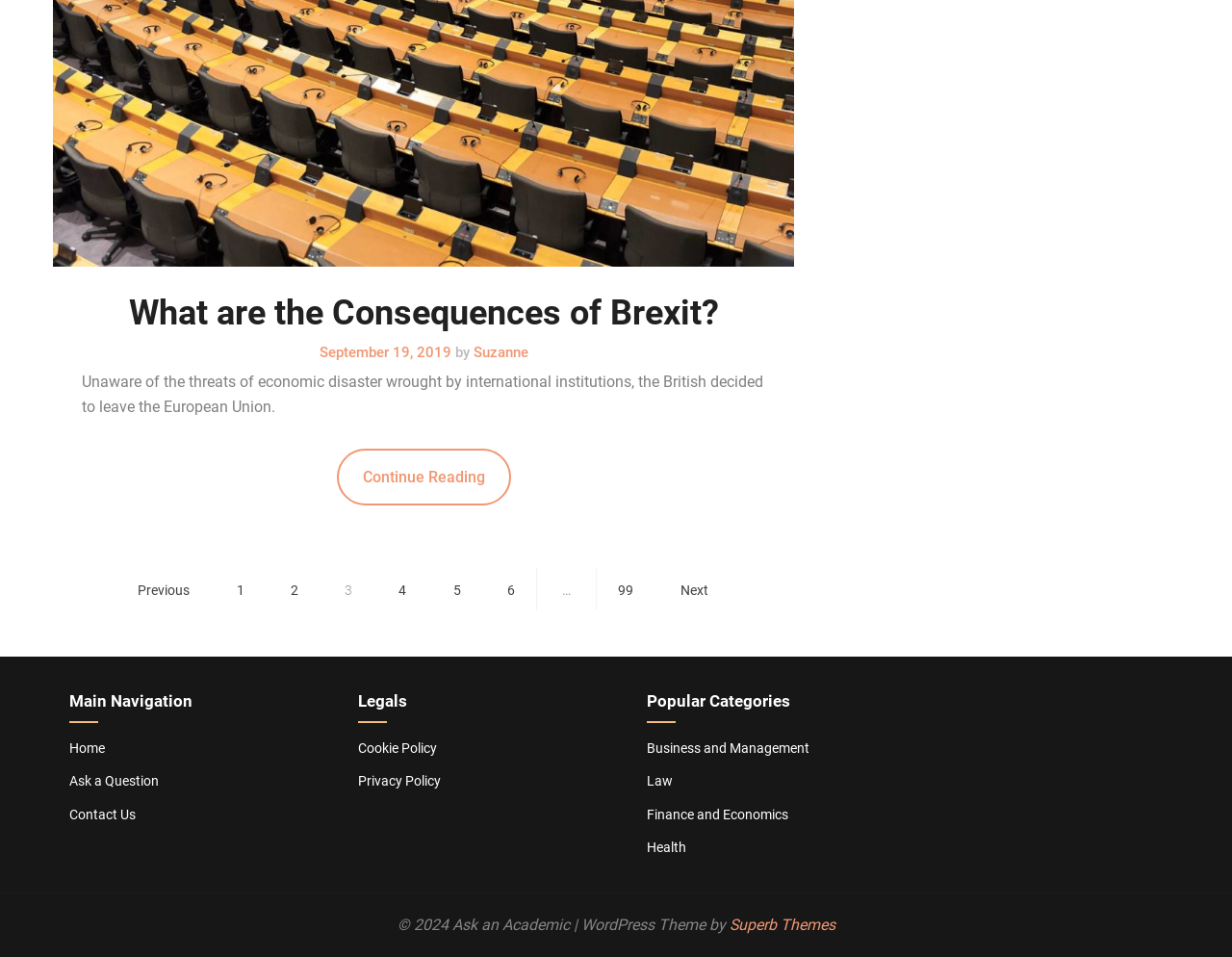Given the element description Contact Us, predict the bounding box coordinates for the UI element in the webpage screenshot. The format should be (top-left x, top-left y, bottom-right x, bottom-right y), and the values should be between 0 and 1.

[0.056, 0.843, 0.11, 0.859]